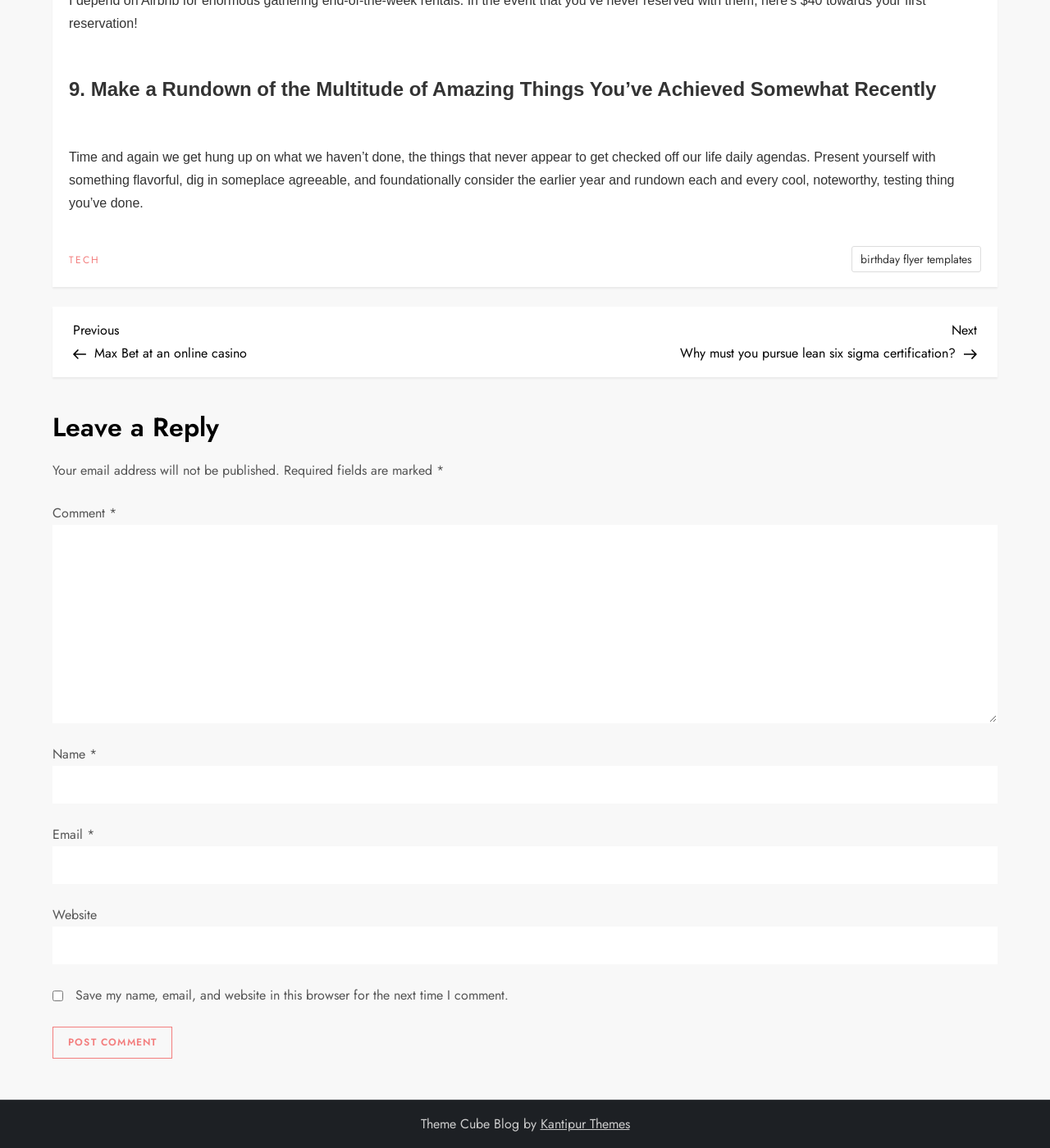Respond to the question below with a concise word or phrase:
What are the required fields in the 'Comment' section?

Name, Email, Comment